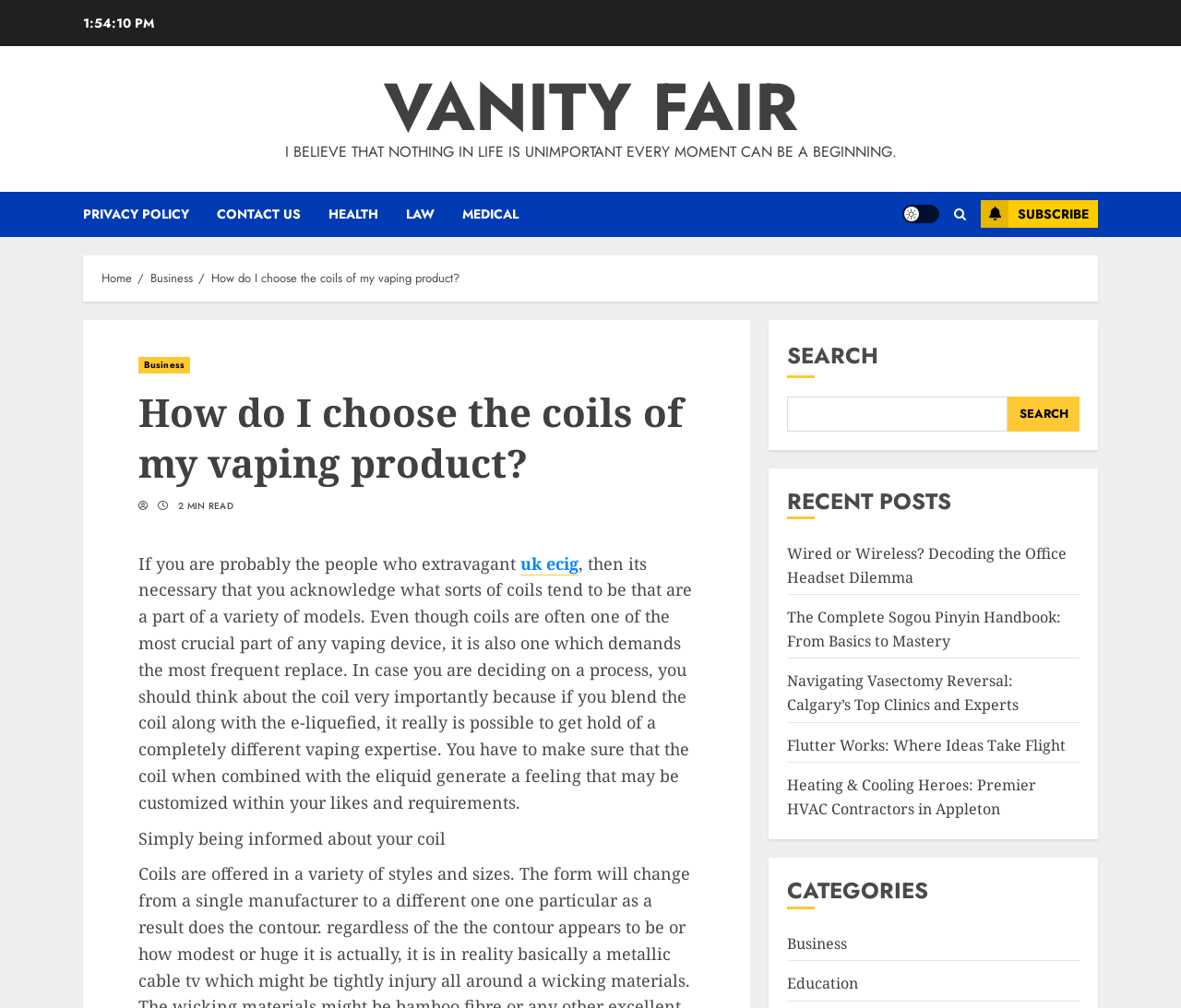Create a detailed narrative of the webpage’s visual and textual elements.

The webpage is about VANITY FAIR, a publication that provides various articles and information on different topics. At the top, there is a navigation bar with links to "Home", "Business", and the current article "How do I choose the coils of my vaping product?". Below the navigation bar, there is a header section with a title "How do I choose the coils of my vaping product?" and a subtitle "2 MIN READ". 

The main content of the webpage is an article about choosing coils for vaping products. The article starts with a brief introduction and then explains the importance of coils in vaping devices. It also provides information on how to select the right coil for a vaping device. The article is divided into paragraphs with a clear structure, making it easy to read and understand.

On the right side of the webpage, there is a section with links to recent posts, including articles about office headsets, Sogou Pinyin, vasectomy reversal, and HVAC contractors. Below the recent posts section, there is a categories section with links to "Business" and "Education".

At the top right corner of the webpage, there are links to "PRIVACY POLICY", "CONTACT US", "HEALTH", "LAW", and "MEDICAL". There is also a "Light/Dark Button" and a "SUBSCRIBE" button. On the bottom left corner, there is a quote "I BELIEVE THAT NOTHING IN LIFE IS UNIMPORTANT EVERY MOMENT CAN BE A BEGINNING."